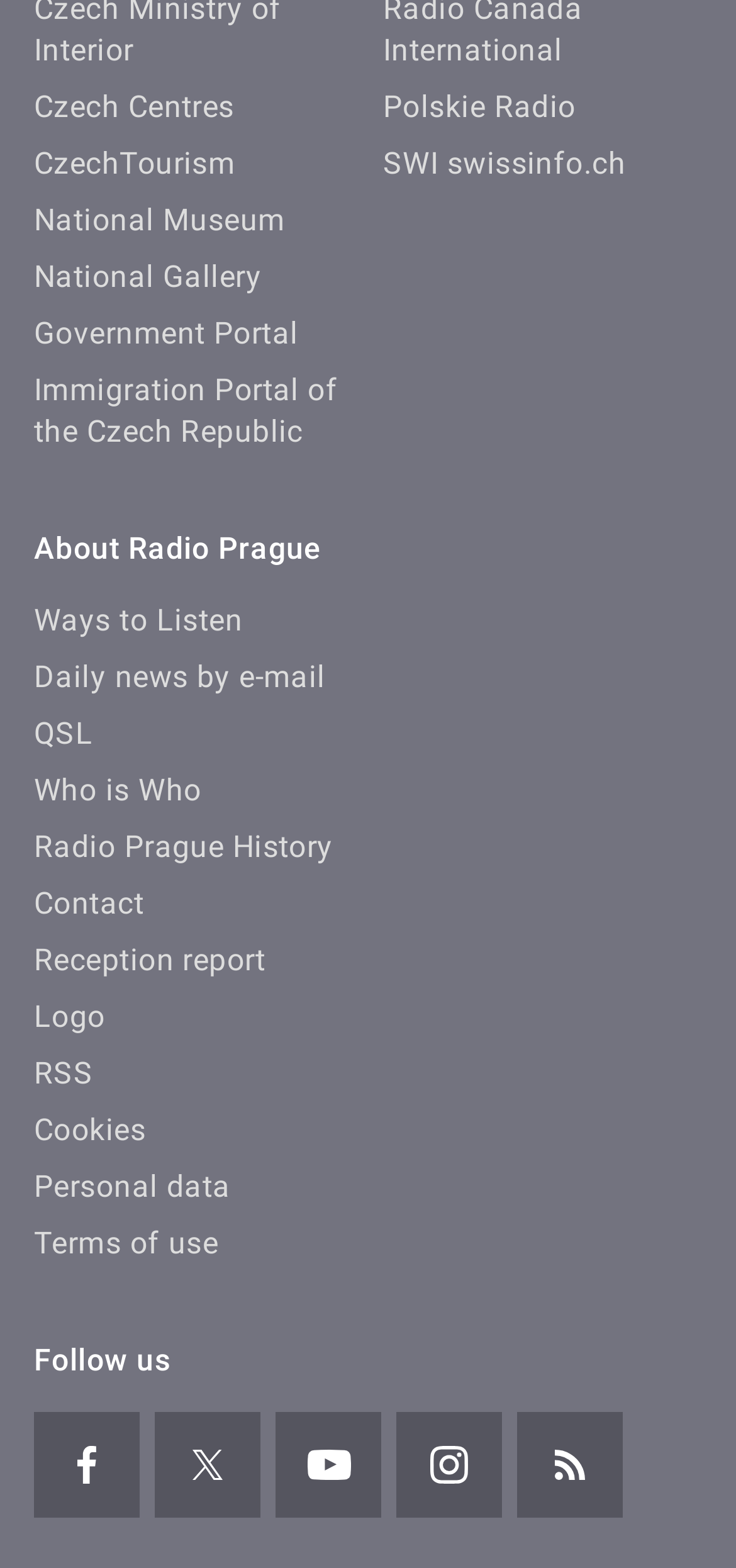Use one word or a short phrase to answer the question provided: 
How many social media links are there?

5